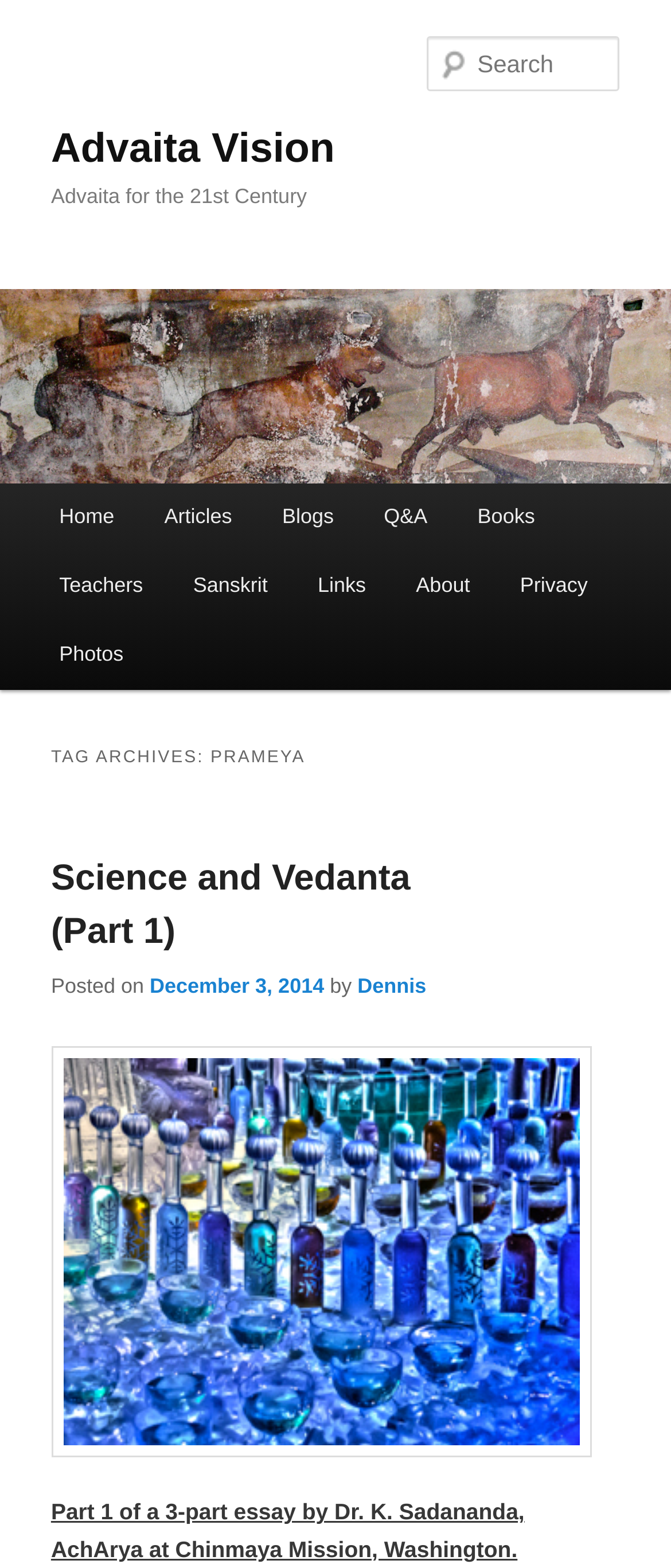What is the date of the first article? From the image, respond with a single word or brief phrase.

December 3, 2014